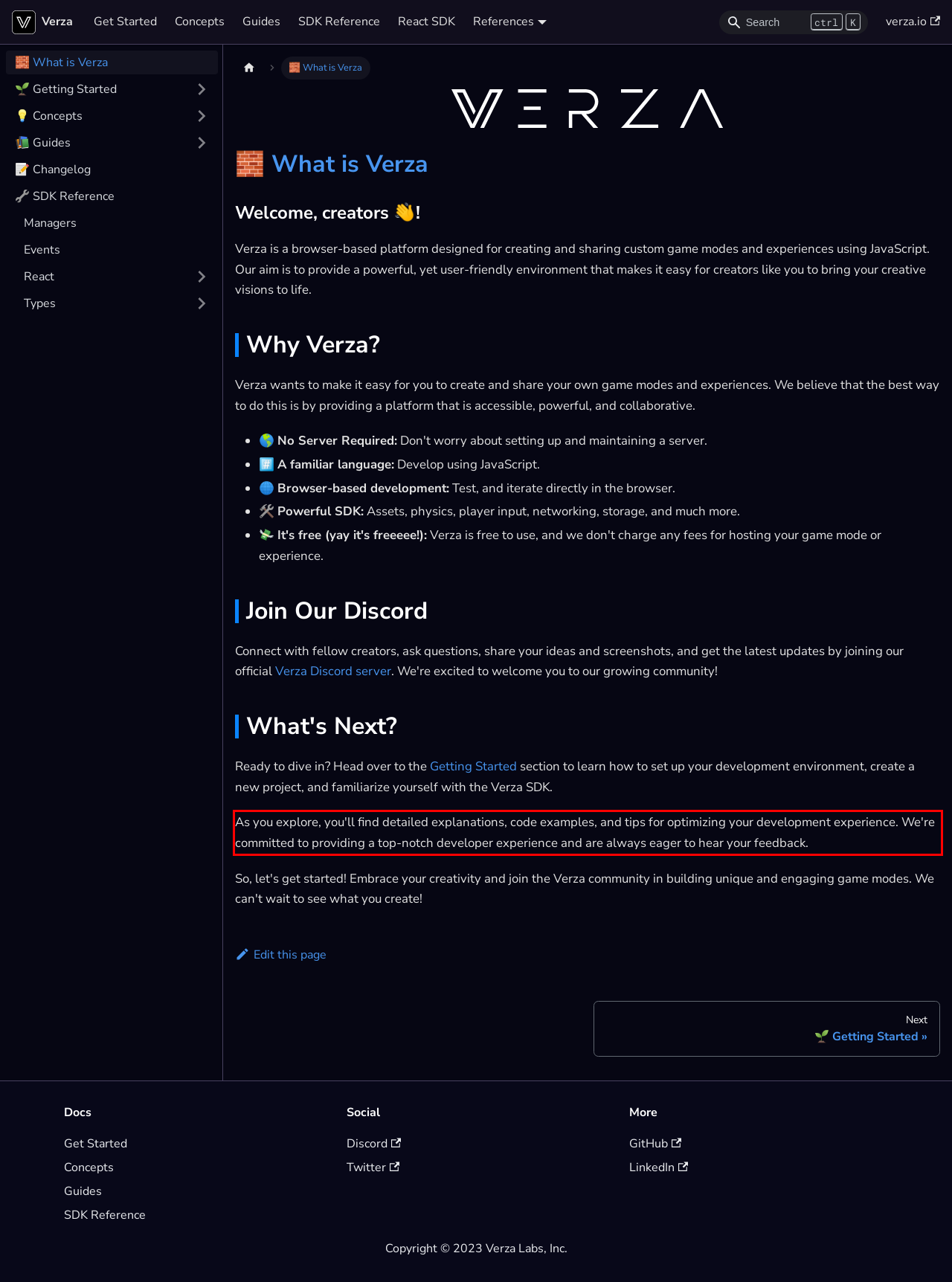Look at the webpage screenshot and recognize the text inside the red bounding box.

As you explore, you'll find detailed explanations, code examples, and tips for optimizing your development experience. We're committed to providing a top-notch developer experience and are always eager to hear your feedback.